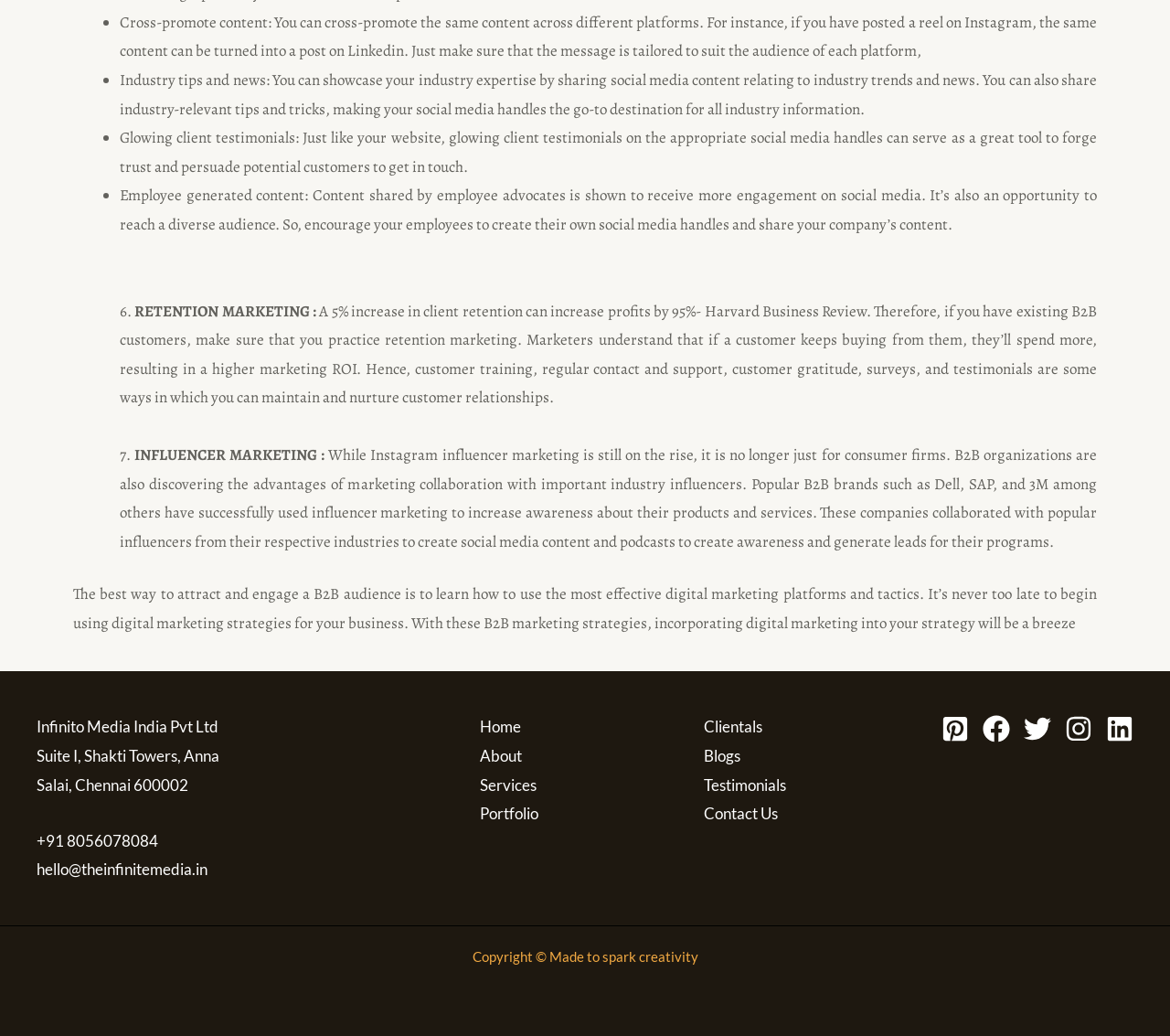Review the image closely and give a comprehensive answer to the question: What is the benefit of a 5% increase in client retention?

According to the webpage, a 5% increase in client retention can increase profits by 95%, as stated by Harvard Business Review, which is why marketers focus on customer training, regular contact and support, customer gratitude, surveys, and testimonials to maintain and nurture customer relationships.